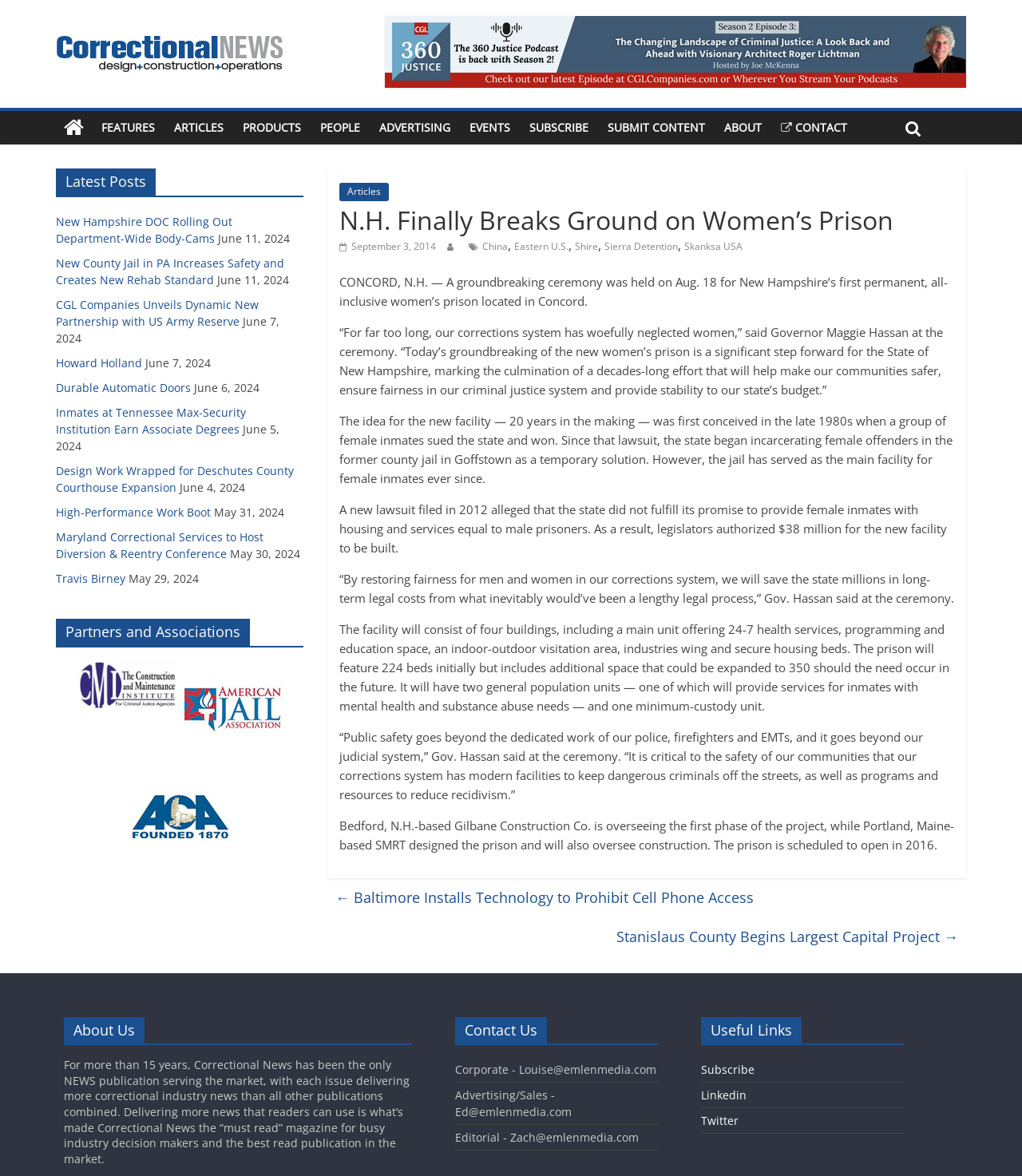Please give a succinct answer using a single word or phrase:
What is the name of the company designing the prison?

SMRT